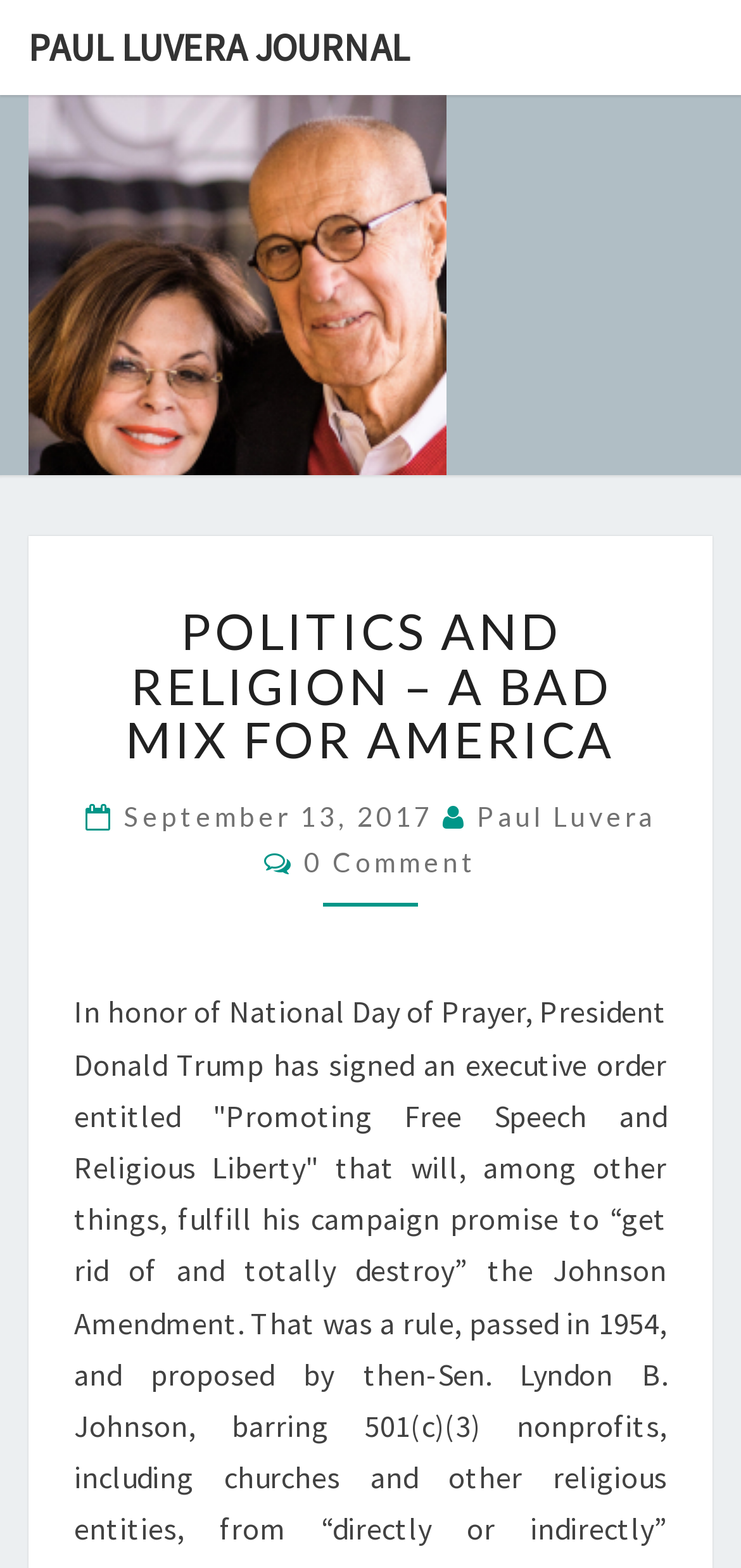Reply to the question with a single word or phrase:
What is the name of the blog?

Paul Luvera Journal